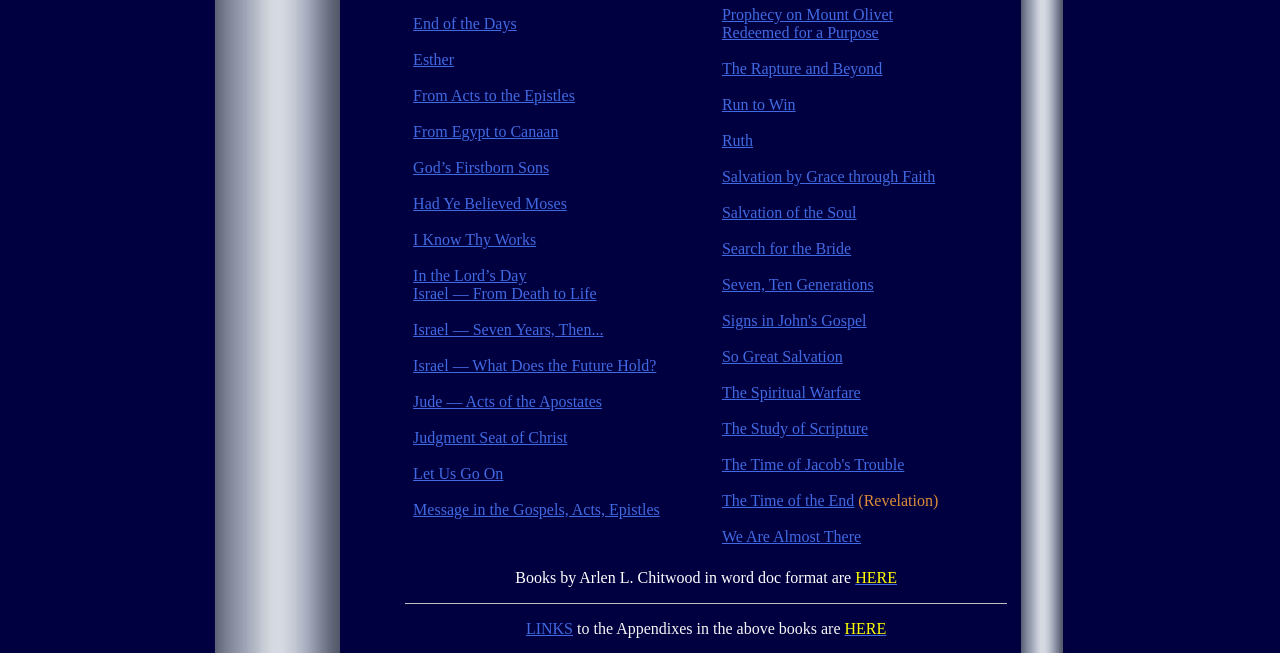Please identify the bounding box coordinates of the element on the webpage that should be clicked to follow this instruction: "Click on 'HERE' to download books in word doc format". The bounding box coordinates should be given as four float numbers between 0 and 1, formatted as [left, top, right, bottom].

[0.668, 0.871, 0.701, 0.897]